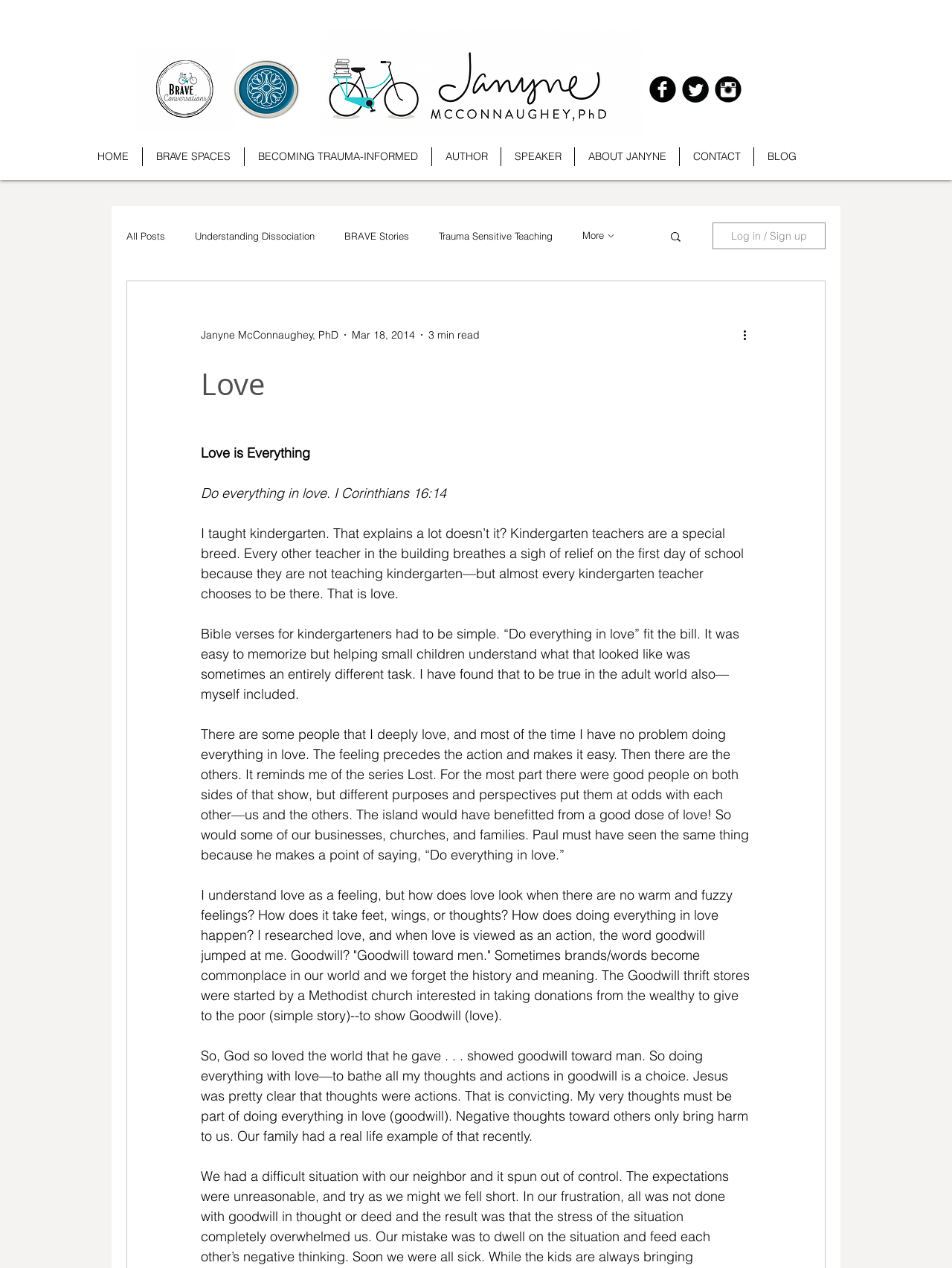Using the element description aria-label="Next slide", predict the bounding box coordinates for the UI element. Provide the coordinates in (top-left x, top-left y, bottom-right x, bottom-right y) format with values ranging from 0 to 1.

None